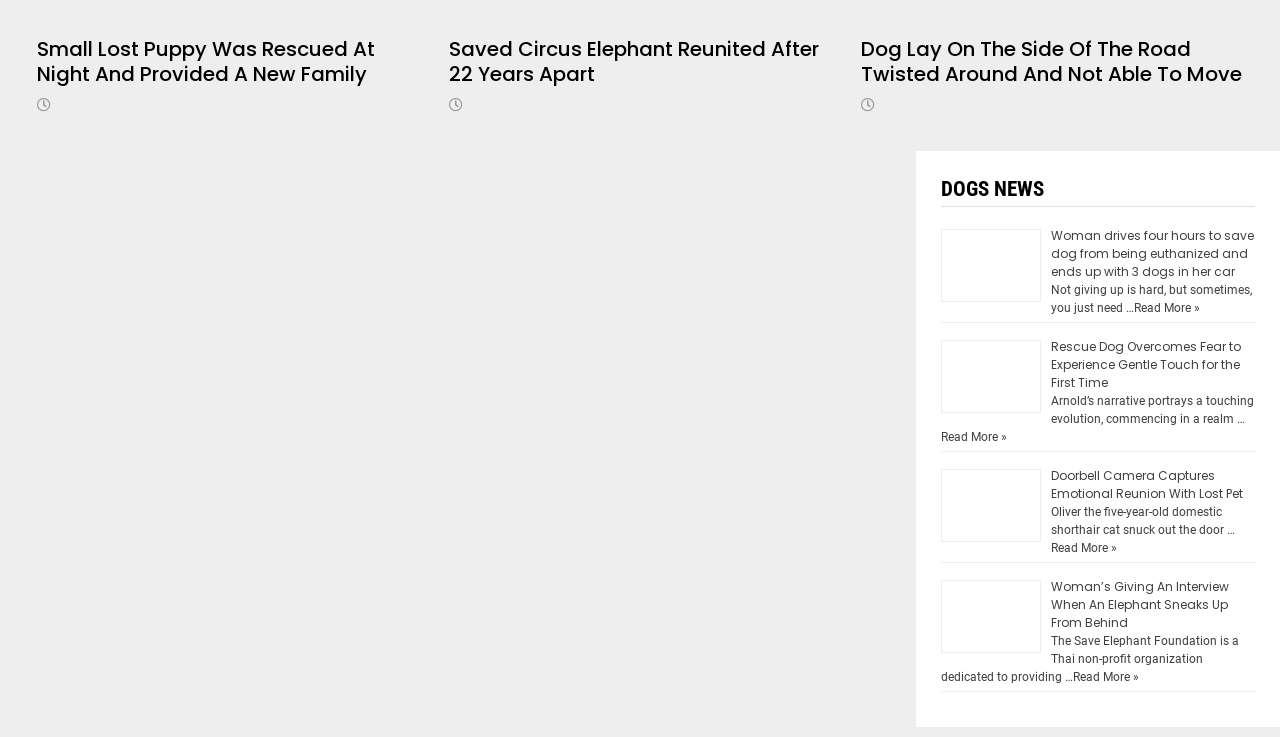Please pinpoint the bounding box coordinates for the region I should click to adhere to this instruction: "Read the story about the small lost puppy".

[0.029, 0.048, 0.293, 0.12]